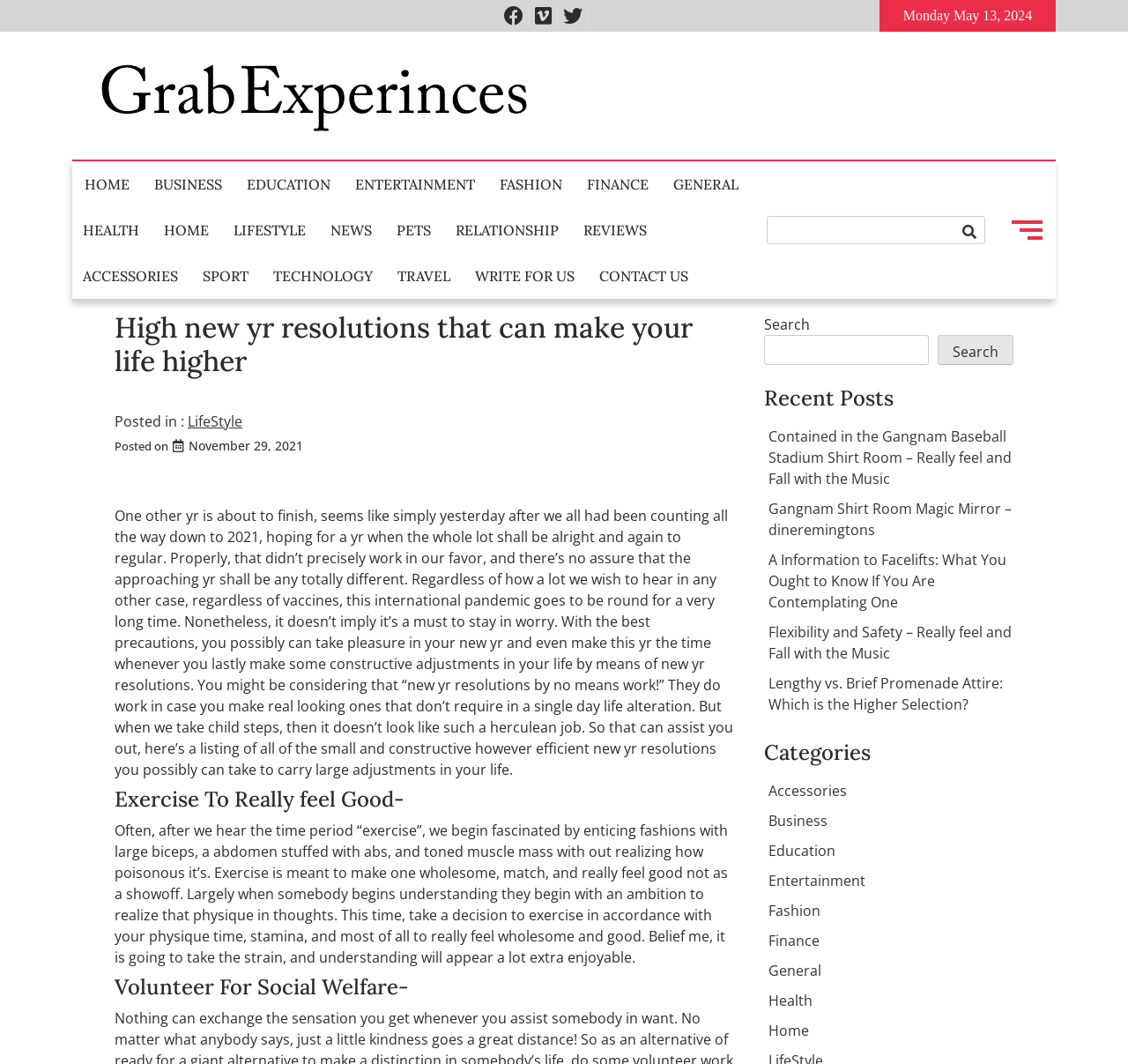Using the description "Contact Us", locate and provide the bounding box of the UI element.

[0.522, 0.238, 0.62, 0.281]